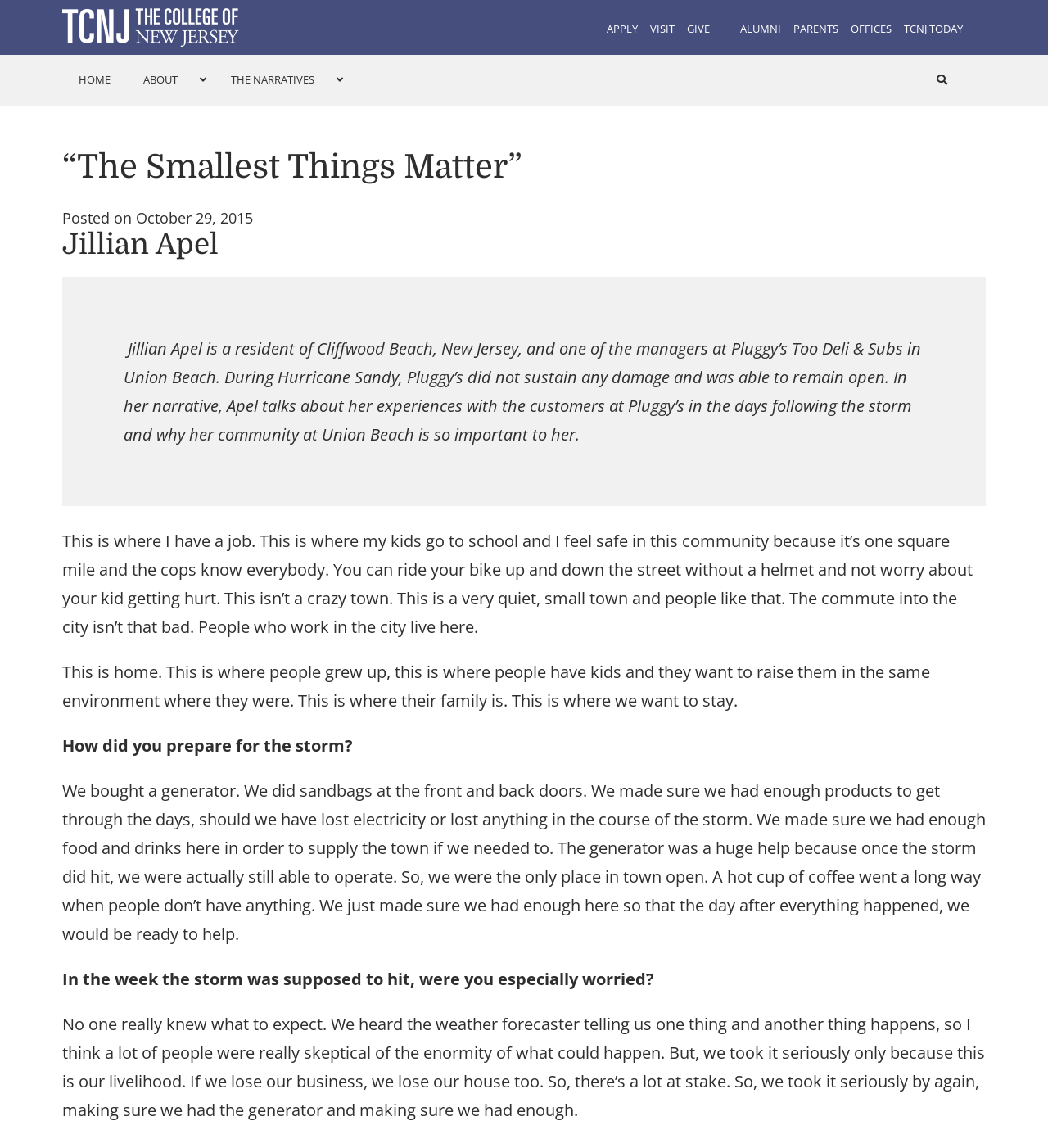What did Jillian Apel do to prepare for the storm?
Look at the webpage screenshot and answer the question with a detailed explanation.

I found the answer by reading the text 'We bought a generator. We did sandbags at the front and back doors.' which describes the preparations Jillian Apel made for the storm.